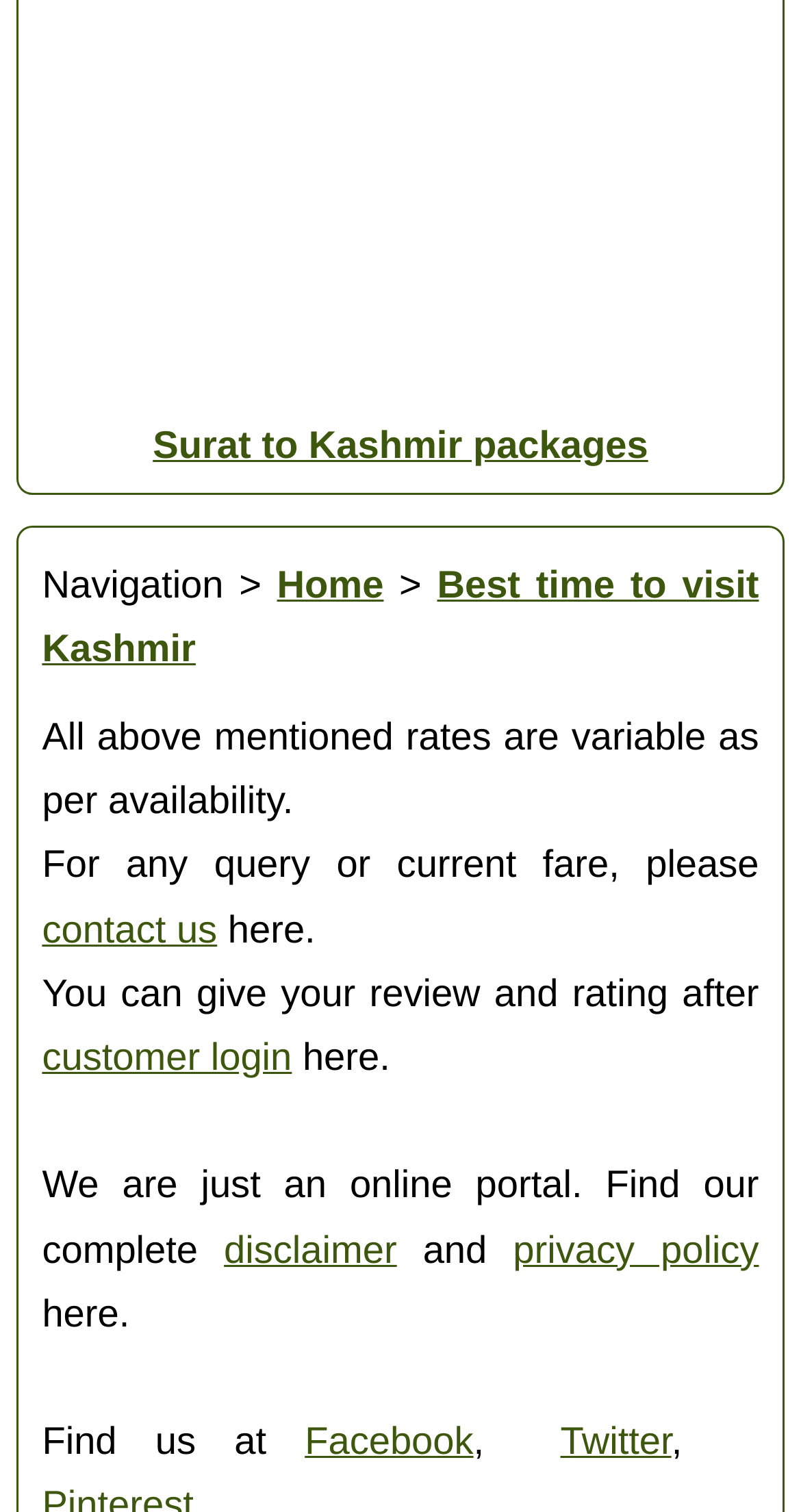Based on the image, give a detailed response to the question: What is the disclaimer and privacy policy of the website?

The website provides links to its disclaimer and privacy policy, suggesting that users can click on them to read and understand the terms and conditions of using the website.